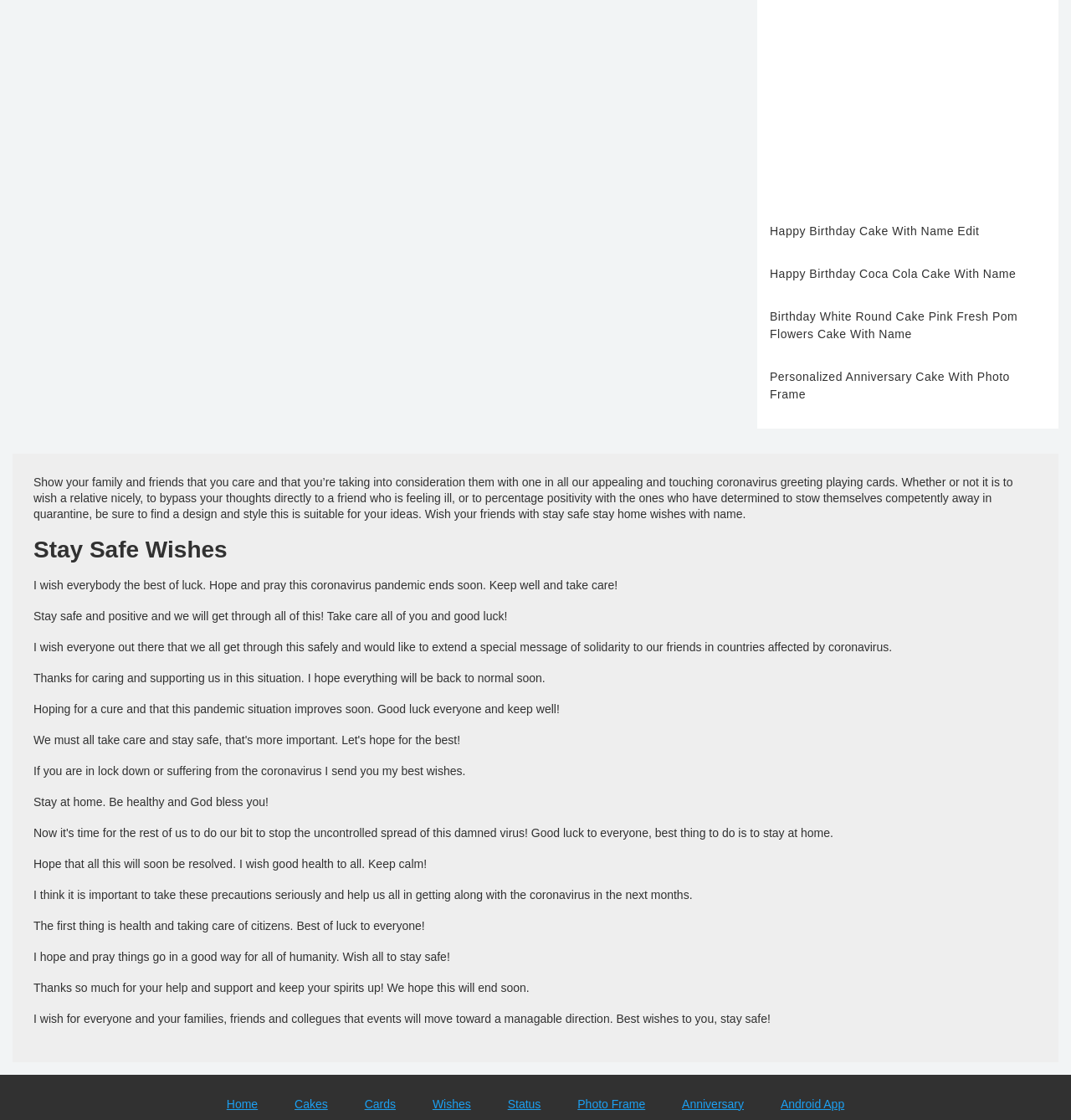Locate the UI element described by parent_node: SUBSCRIBE name="subscriber_email" placeholder="Enter Email" and provide its bounding box coordinates. Use the format (top-left x, top-left y, bottom-right x, bottom-right y) with all values as floating point numbers between 0 and 1.

[0.023, 0.721, 0.873, 0.755]